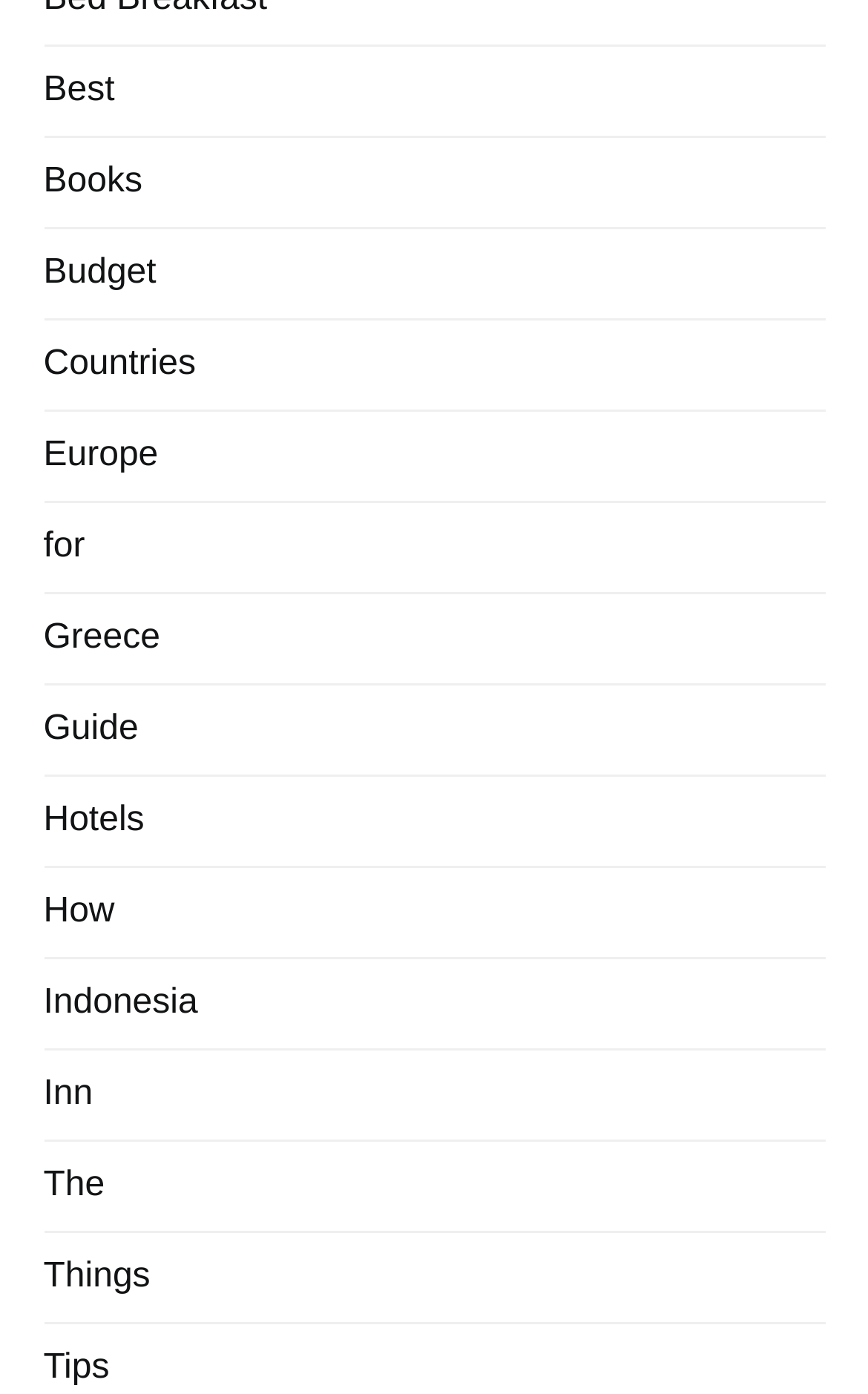What is the last link on the webpage?
Please answer using one word or phrase, based on the screenshot.

Tips